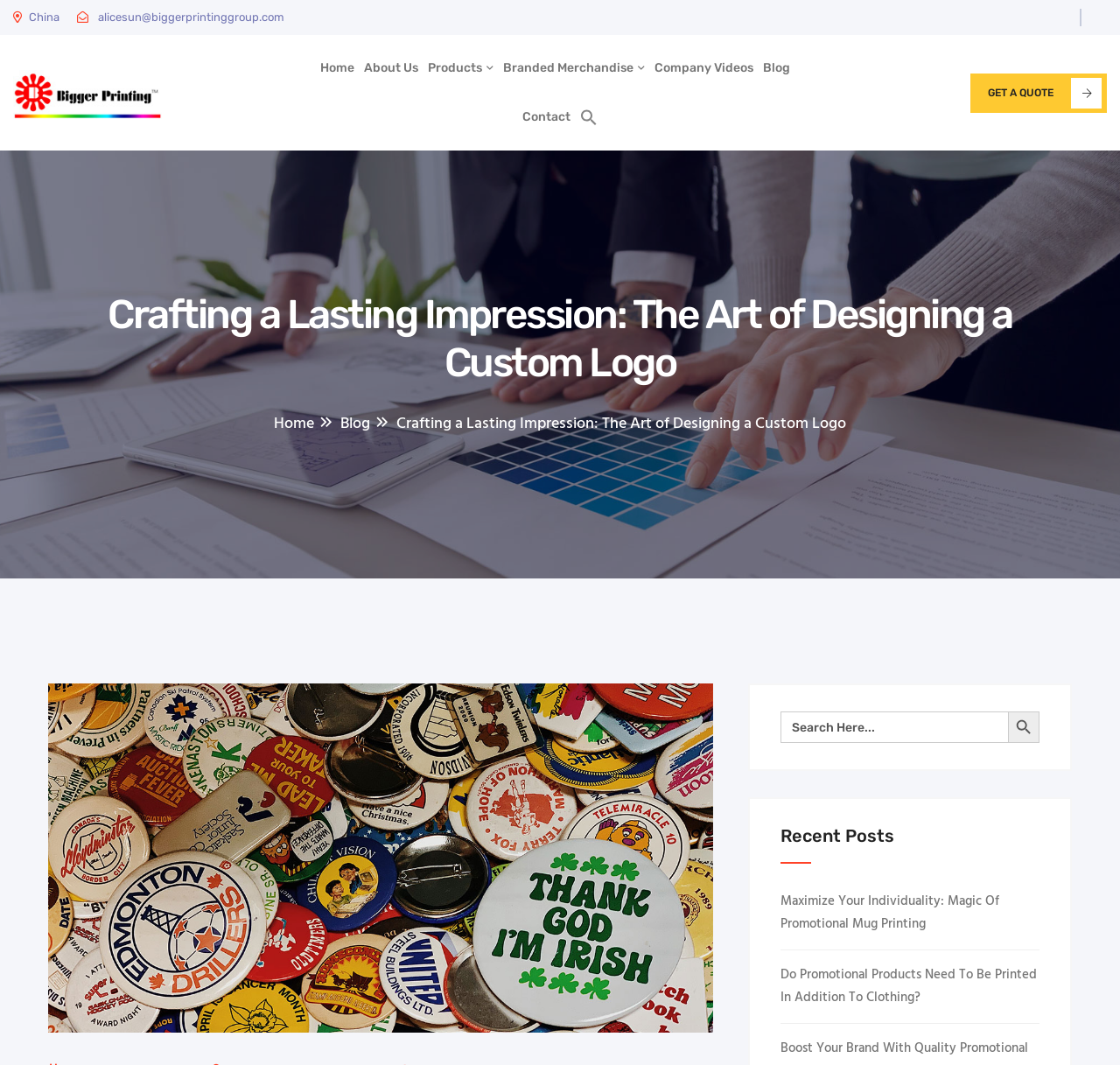Can you provide the bounding box coordinates for the element that should be clicked to implement the instruction: "get a quote"?

[0.866, 0.069, 0.988, 0.106]